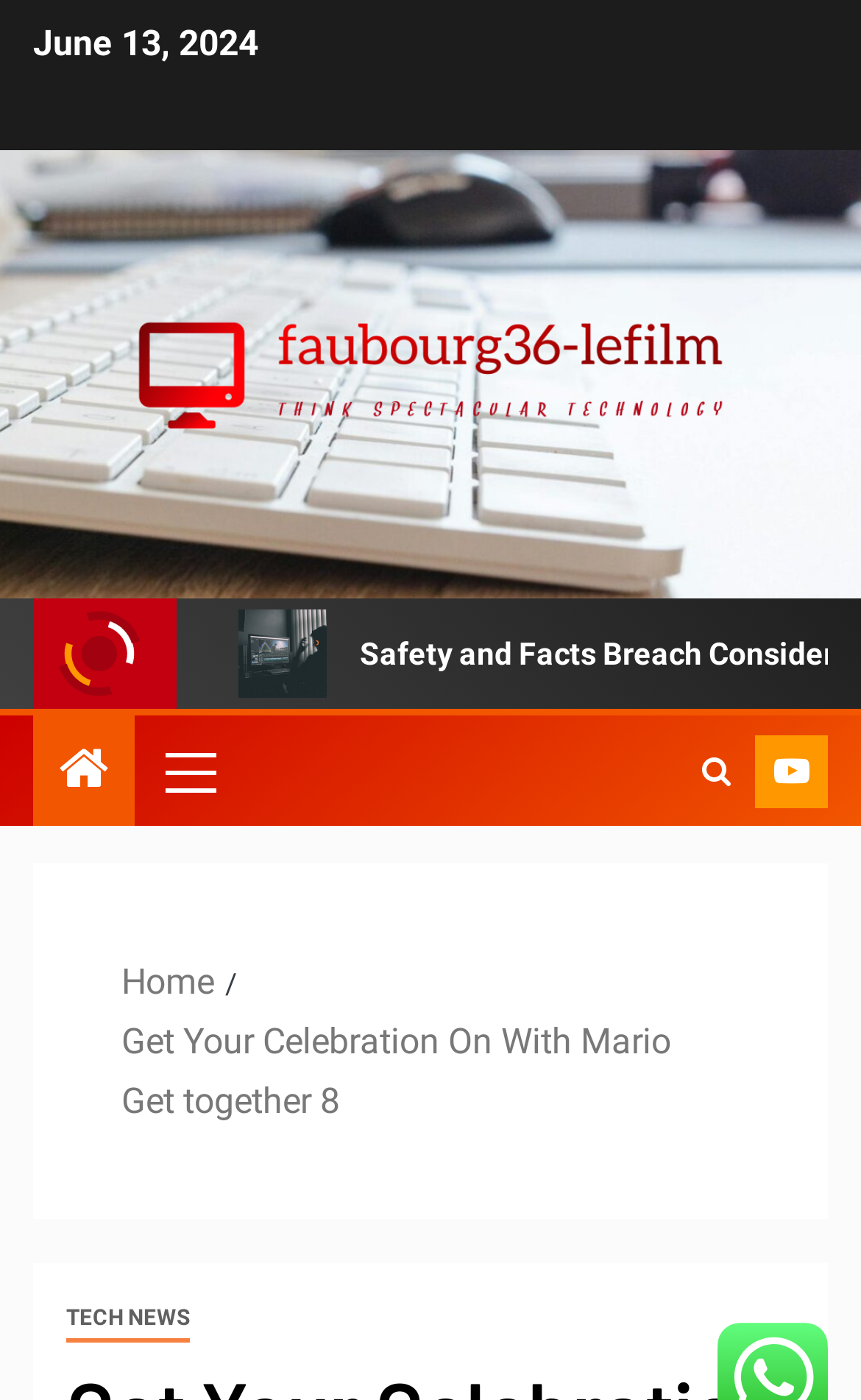Offer a detailed account of what is visible on the webpage.

The webpage appears to be a blog post or article page, with a focus on a celebration event related to Mario Get Together 8. At the top of the page, there is a date "June 13, 2024" displayed prominently. Below the date, there is a link to "faubourg36-lefilm" accompanied by an image with the same name, taking up most of the width of the page.

On the left side of the page, there is a primary menu with a single link, and nearby, there are three social media links, represented by icons. On the right side of the page, there is a breadcrumbs navigation section, which displays the page's hierarchy, with links to "Home" and "Get Your Celebration On With Mario Get together 8".

At the very bottom of the page, there is a link to "TECH NEWS", which may be a category or tag related to the article. Overall, the page has a simple layout with a focus on the main content, which is not explicitly described in the provided accessibility tree.